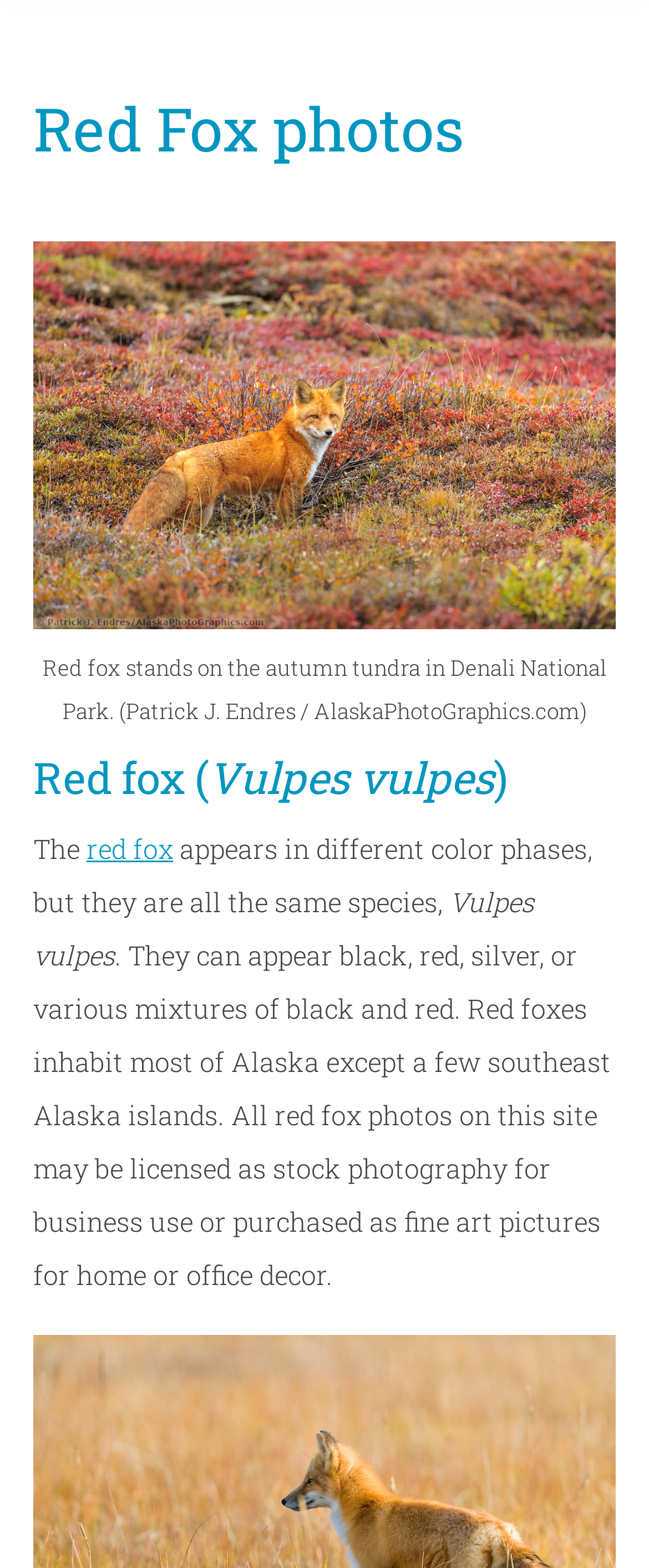Locate the UI element described as follows: "Go to Top". Return the bounding box coordinates as four float numbers between 0 and 1 in the order [left, top, right, bottom].

[0.872, 0.652, 0.974, 0.694]